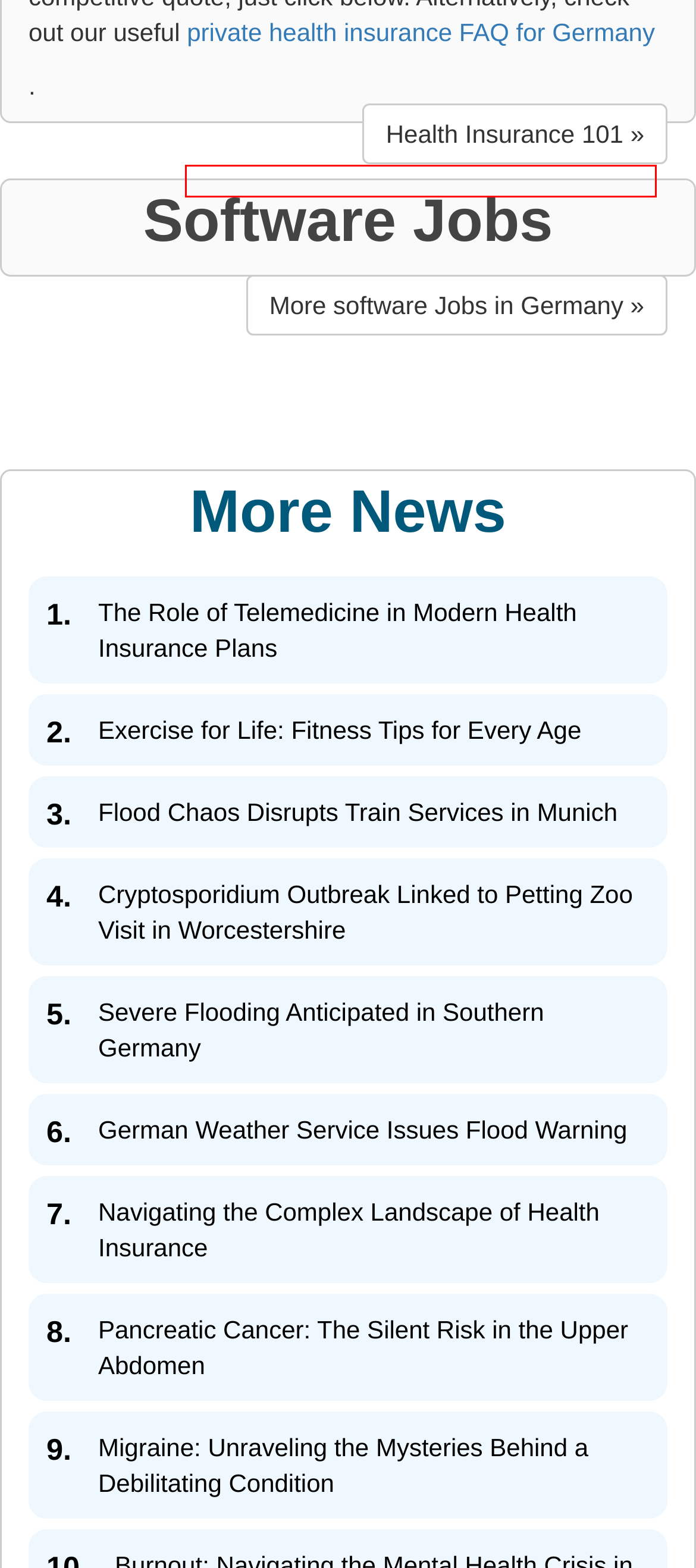You have a screenshot showing a webpage with a red bounding box highlighting an element. Choose the webpage description that best fits the new webpage after clicking the highlighted element. The descriptions are:
A. Understanding the Implications of the Ticket Tax Increase
B. Germany News, Health Insurance, Engineering Jobs
C. The Role of Telemedicine in Modern Health Insurance Plans
D. Enhanced Regulation for Artificial Intelligence Unveiled in Landmark EU Agreement
E. The Ongoing Debate on Reusable Packaging
F. About The Eye Newspapers
G. German Private Health Insurance
H. Guidelines for Secure Parcel Shipping: Ensuring Correct Delivery

G